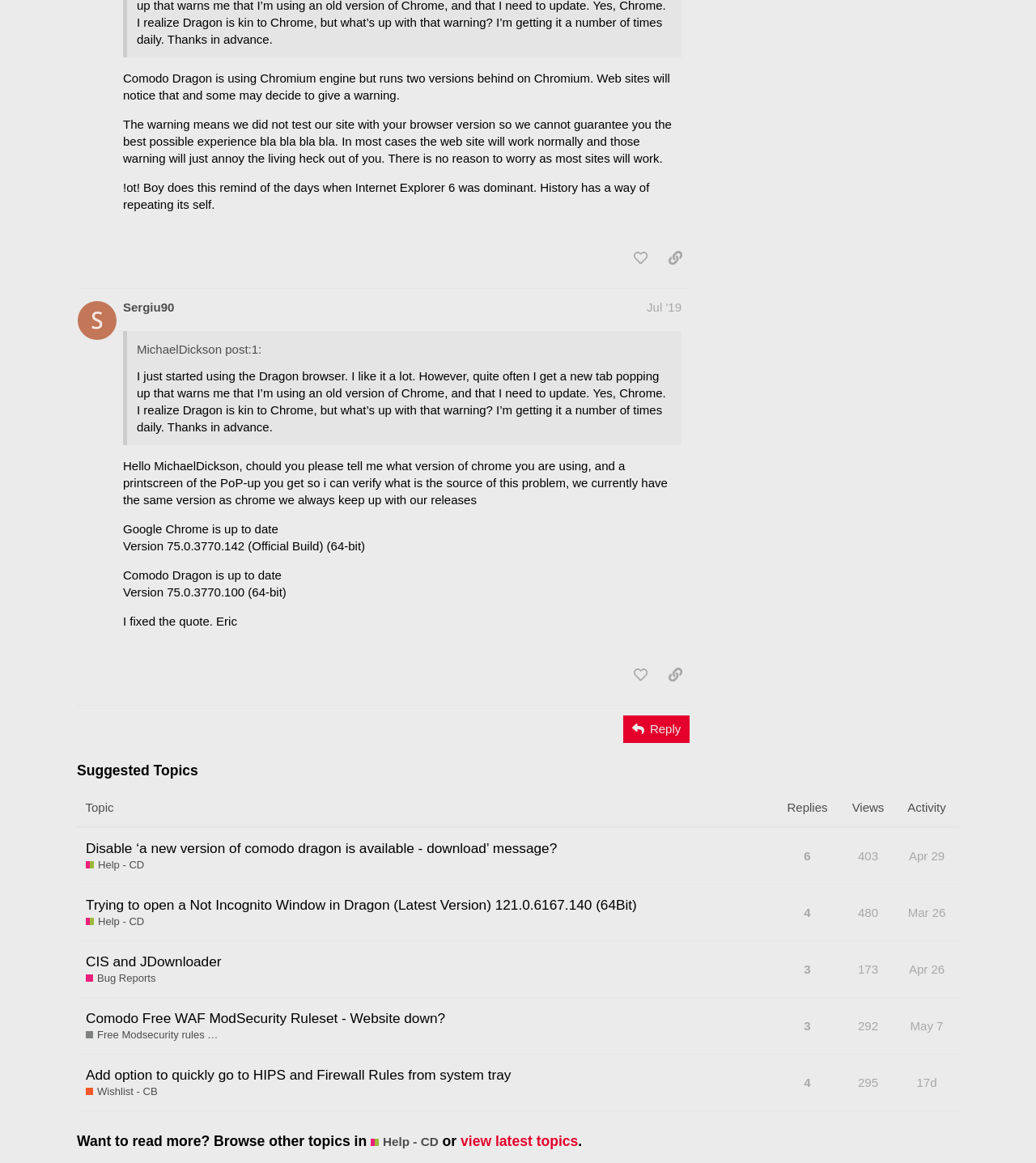What is the topic of post #6? Observe the screenshot and provide a one-word or short phrase answer.

Comodo Dragon browser